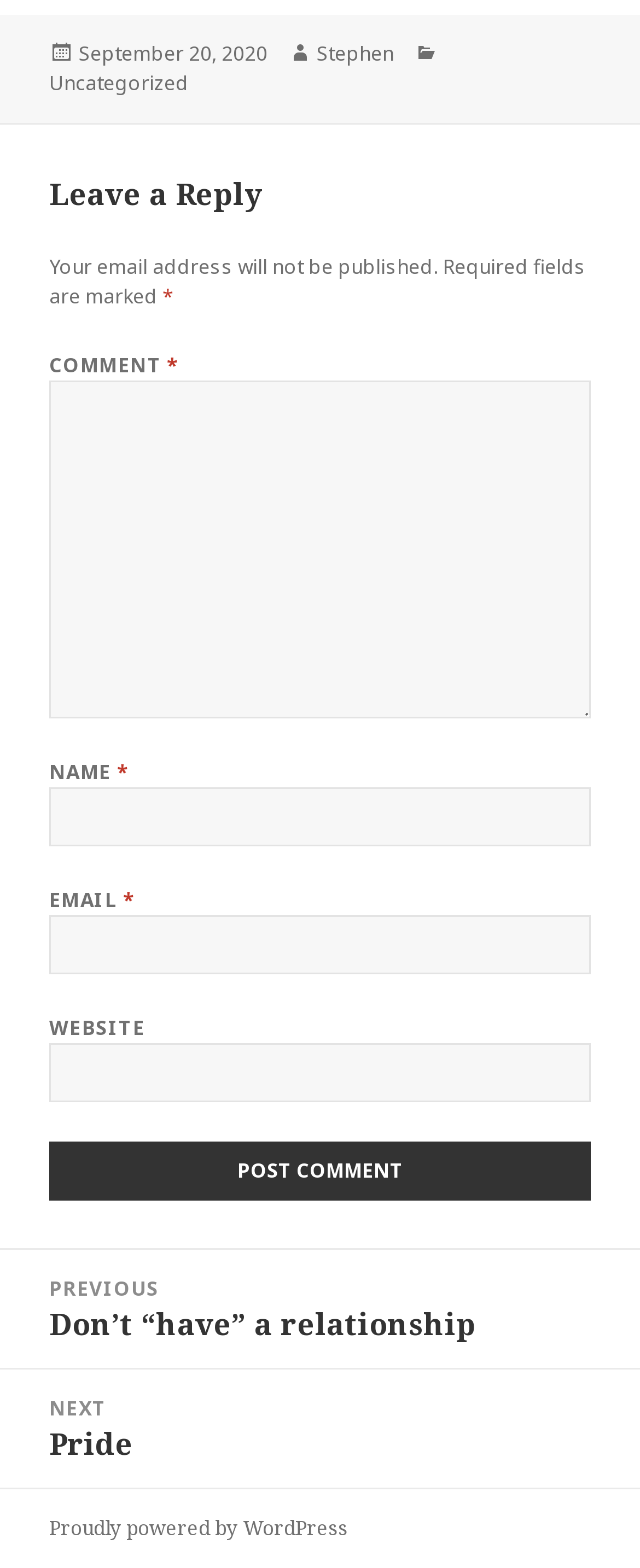Given the element description, predict the bounding box coordinates in the format (top-left x, top-left y, bottom-right x, bottom-right y), using floating point numbers between 0 and 1: name="submit" value="Post Comment"

[0.077, 0.728, 0.923, 0.765]